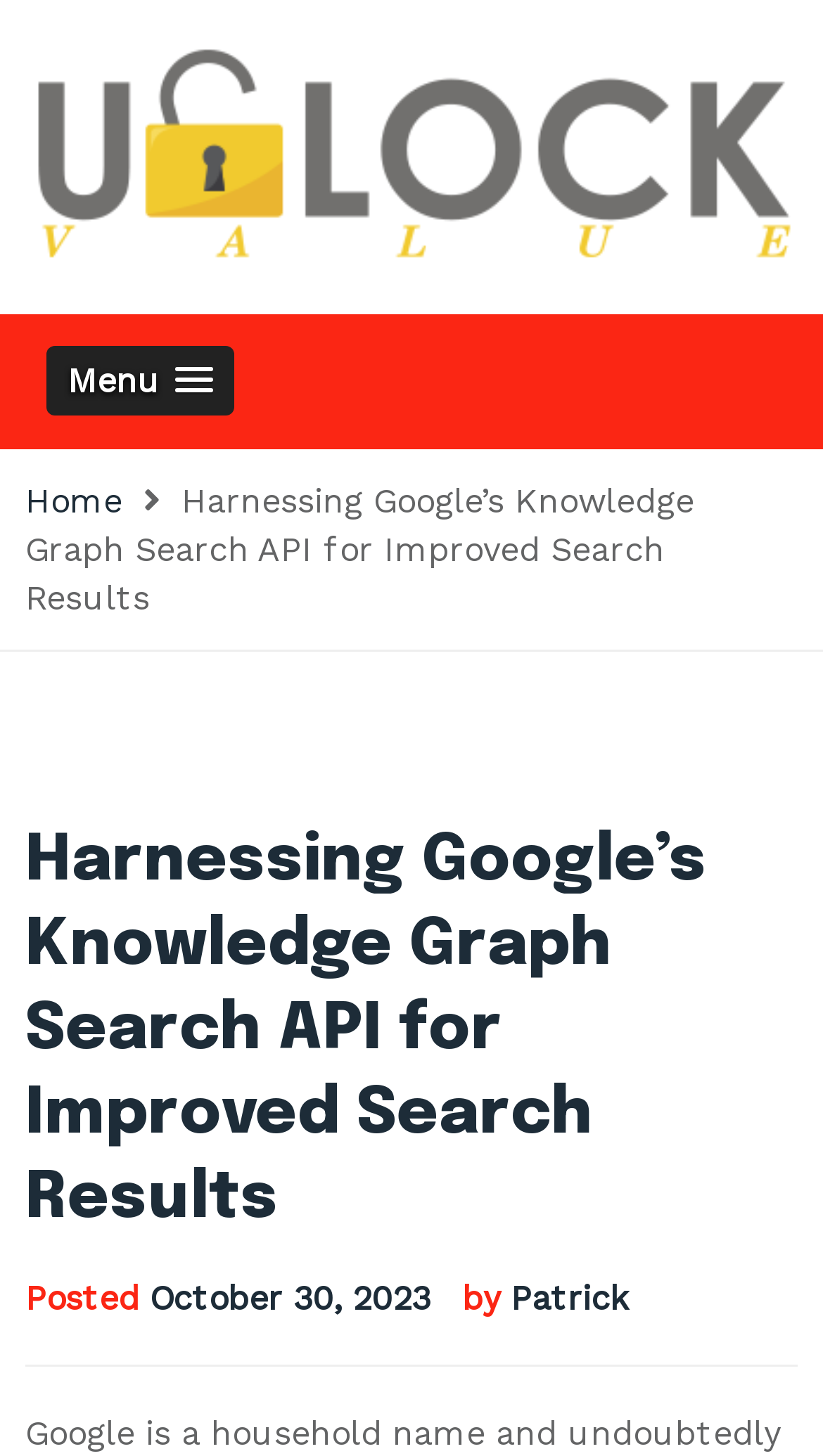What is the title of the subheading?
Based on the visual details in the image, please answer the question thoroughly.

I found the subheading by looking at the text below the main heading. The text says 'Unveiling Growth Opportunities in Business and Finance', which is the title of the subheading.